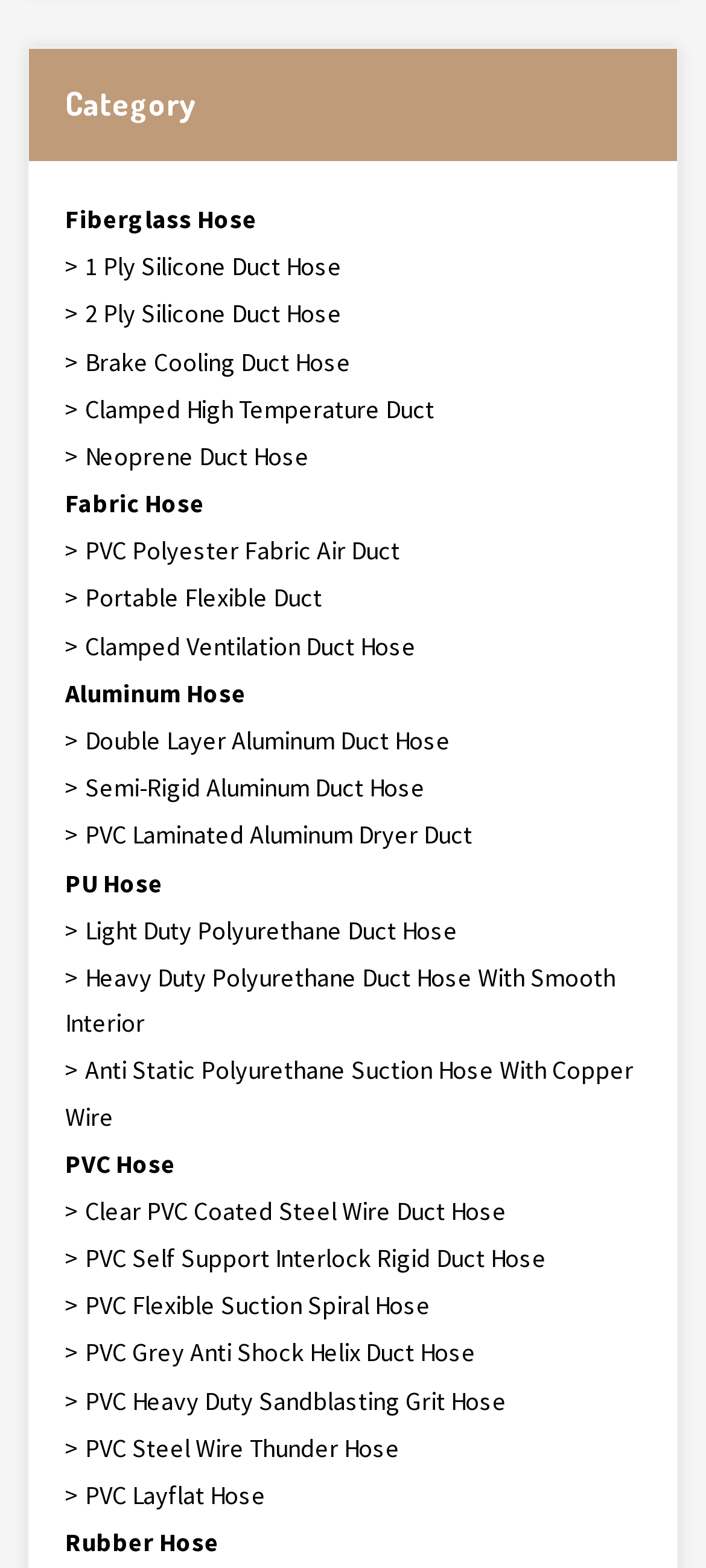Given the element description: "Rubber Hose", predict the bounding box coordinates of this UI element. The coordinates must be four float numbers between 0 and 1, given as [left, top, right, bottom].

[0.092, 0.97, 0.908, 0.999]